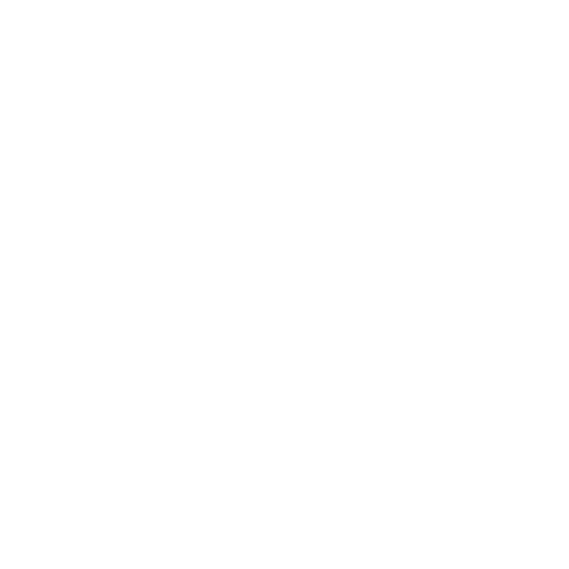What media are combined in the exhibition 'Line in Between'?
Using the image as a reference, give a one-word or short phrase answer.

Underwater imagery, serigraphs, and video